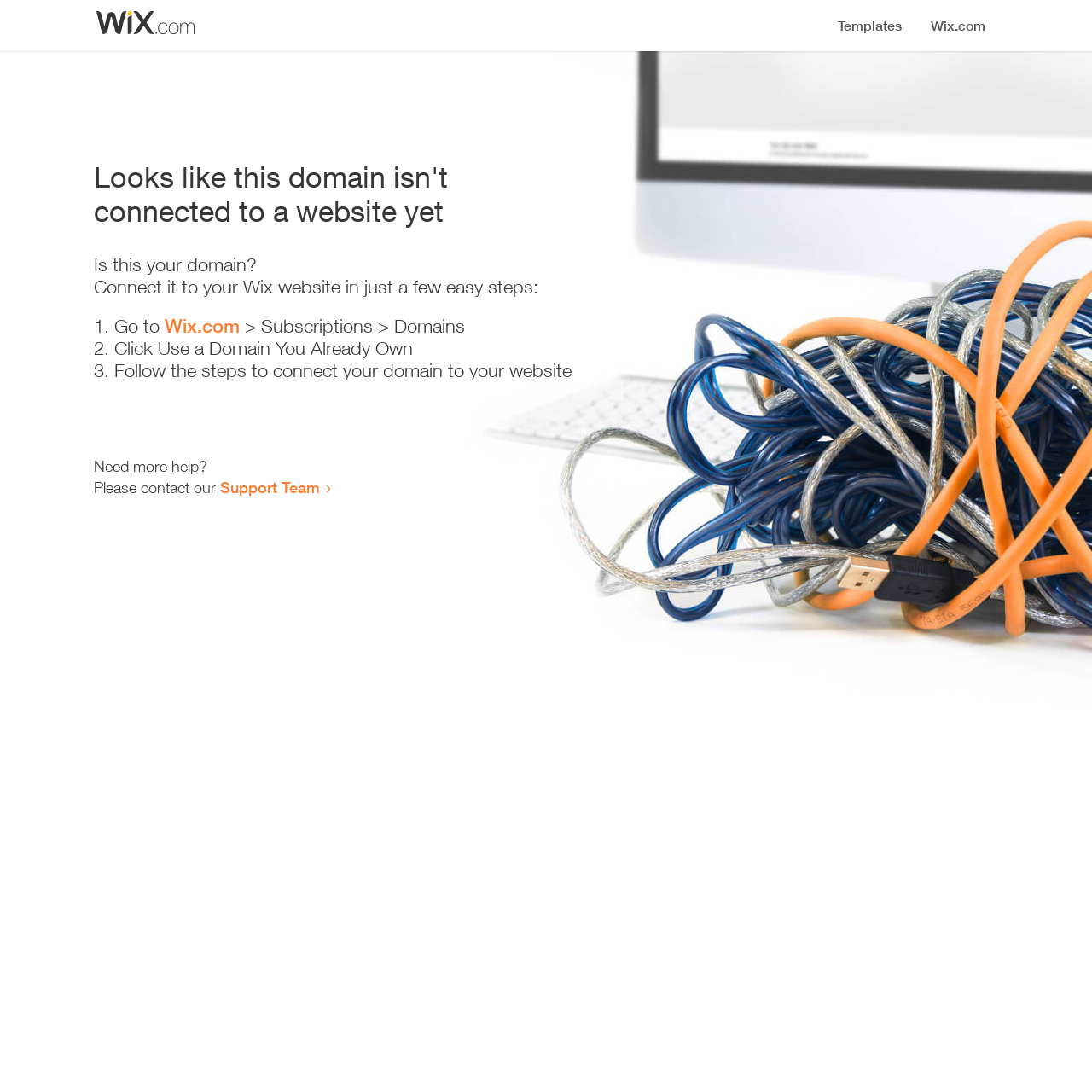Give a complete and precise description of the webpage's appearance.

The webpage appears to be an error page, indicating that a domain is not connected to a website yet. At the top, there is a small image, followed by a heading that states the error message. Below the heading, there is a series of instructions to connect the domain to a Wix website. The instructions are presented in a step-by-step format, with three numbered list items. Each list item contains a brief description of the action to take, with the second list item containing a link to Wix.com. 

To the right of the list items, there is a brief description of the action to take. The instructions are followed by a message asking if the user needs more help, and providing a link to the Support Team if they do. The overall layout is simple and easy to follow, with clear headings and concise text.